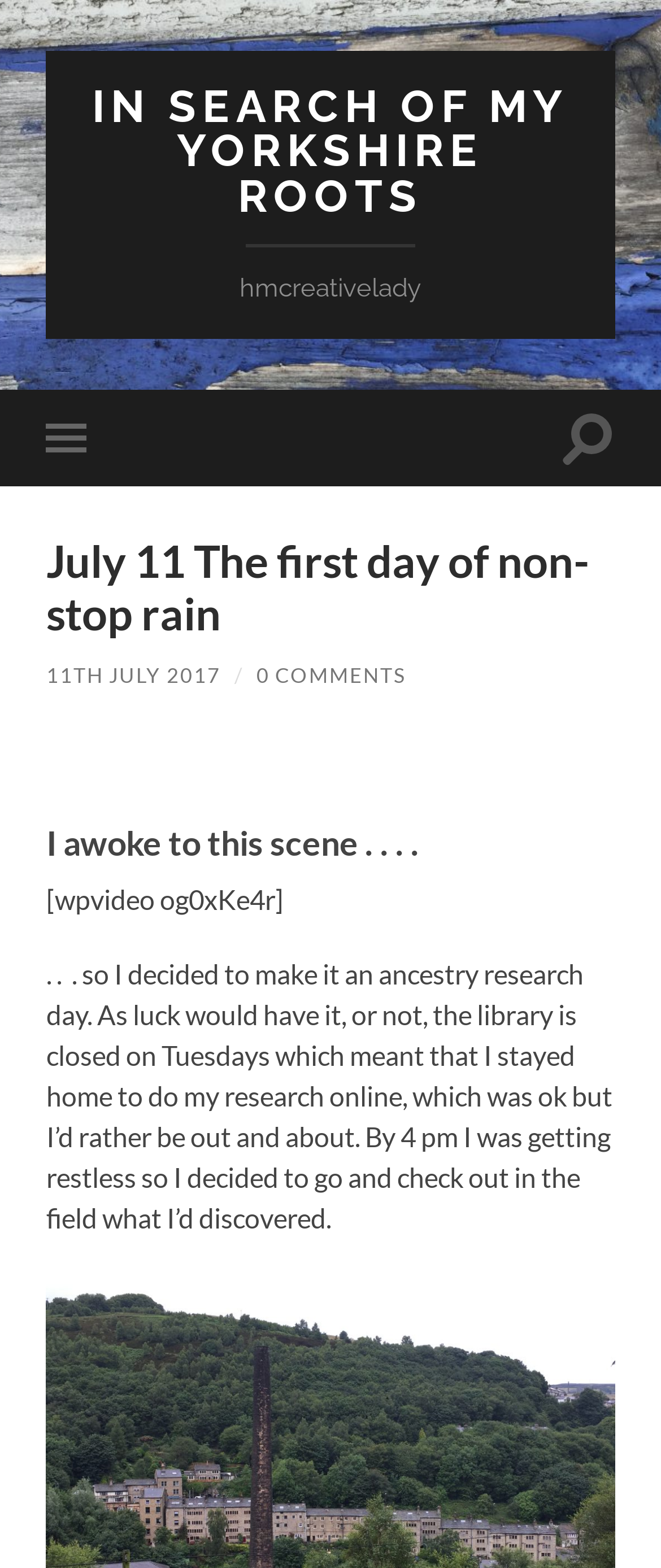Using the given element description, provide the bounding box coordinates (top-left x, top-left y, bottom-right x, bottom-right y) for the corresponding UI element in the screenshot: Toggle search field

[0.848, 0.248, 0.93, 0.31]